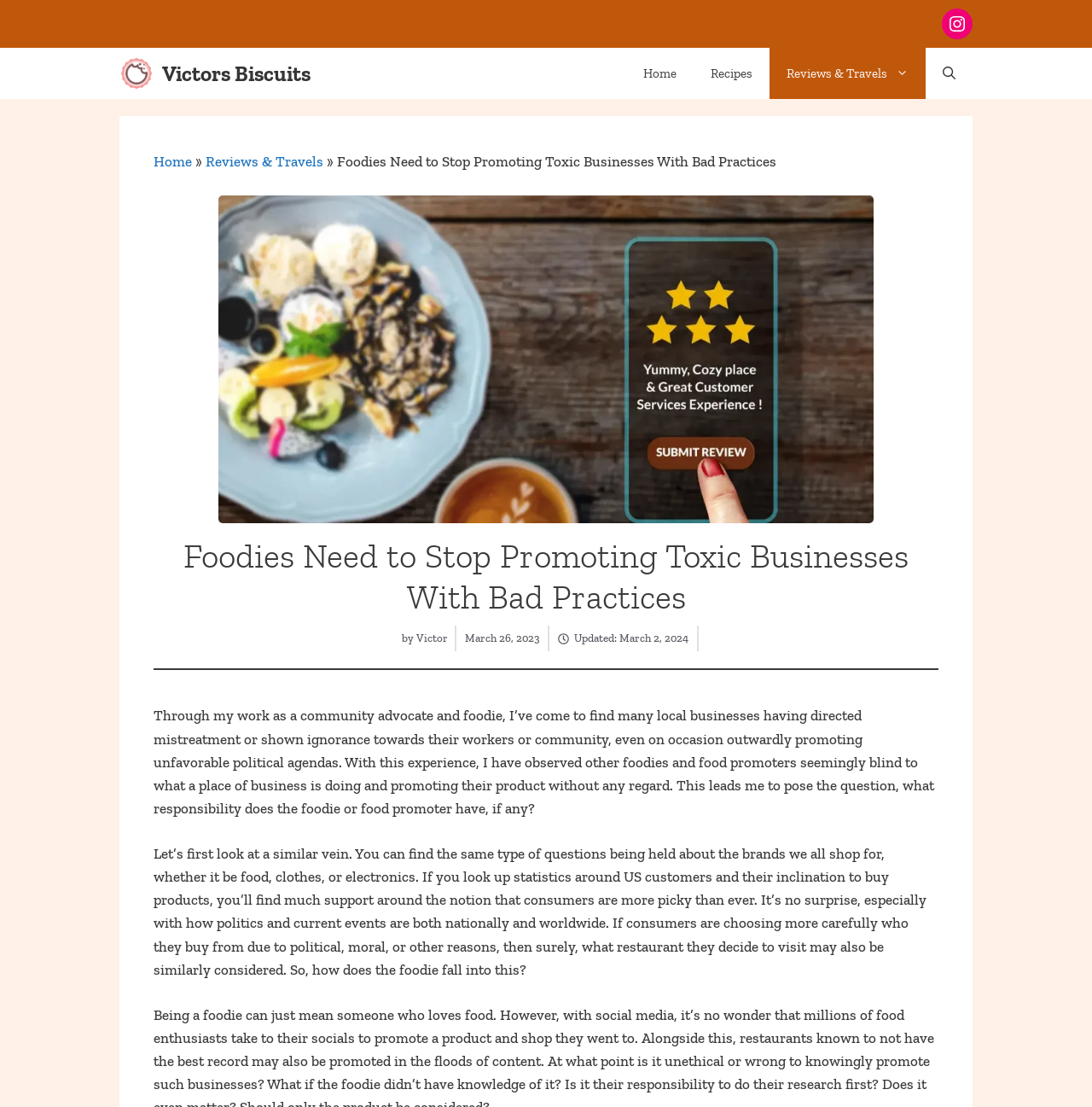Locate the bounding box coordinates for the element described below: "title="Victors Biscuits"". The coordinates must be four float values between 0 and 1, formatted as [left, top, right, bottom].

[0.109, 0.043, 0.141, 0.089]